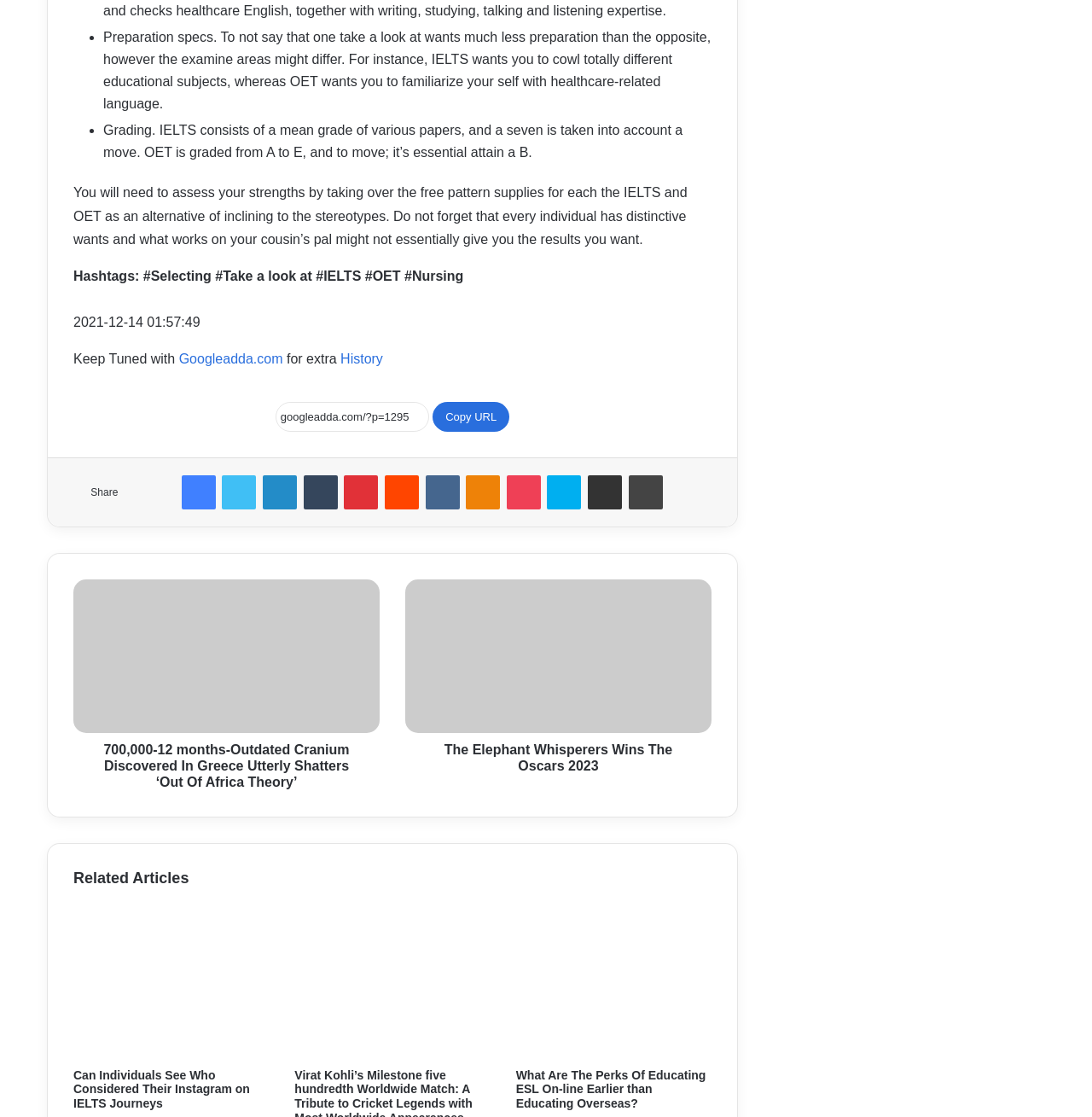Please predict the bounding box coordinates of the element's region where a click is necessary to complete the following instruction: "Check related article 'Can Individuals See Who Considered Their Instagram on IELTS Journeys'". The coordinates should be represented by four float numbers between 0 and 1, i.e., [left, top, right, bottom].

[0.067, 0.814, 0.246, 0.948]